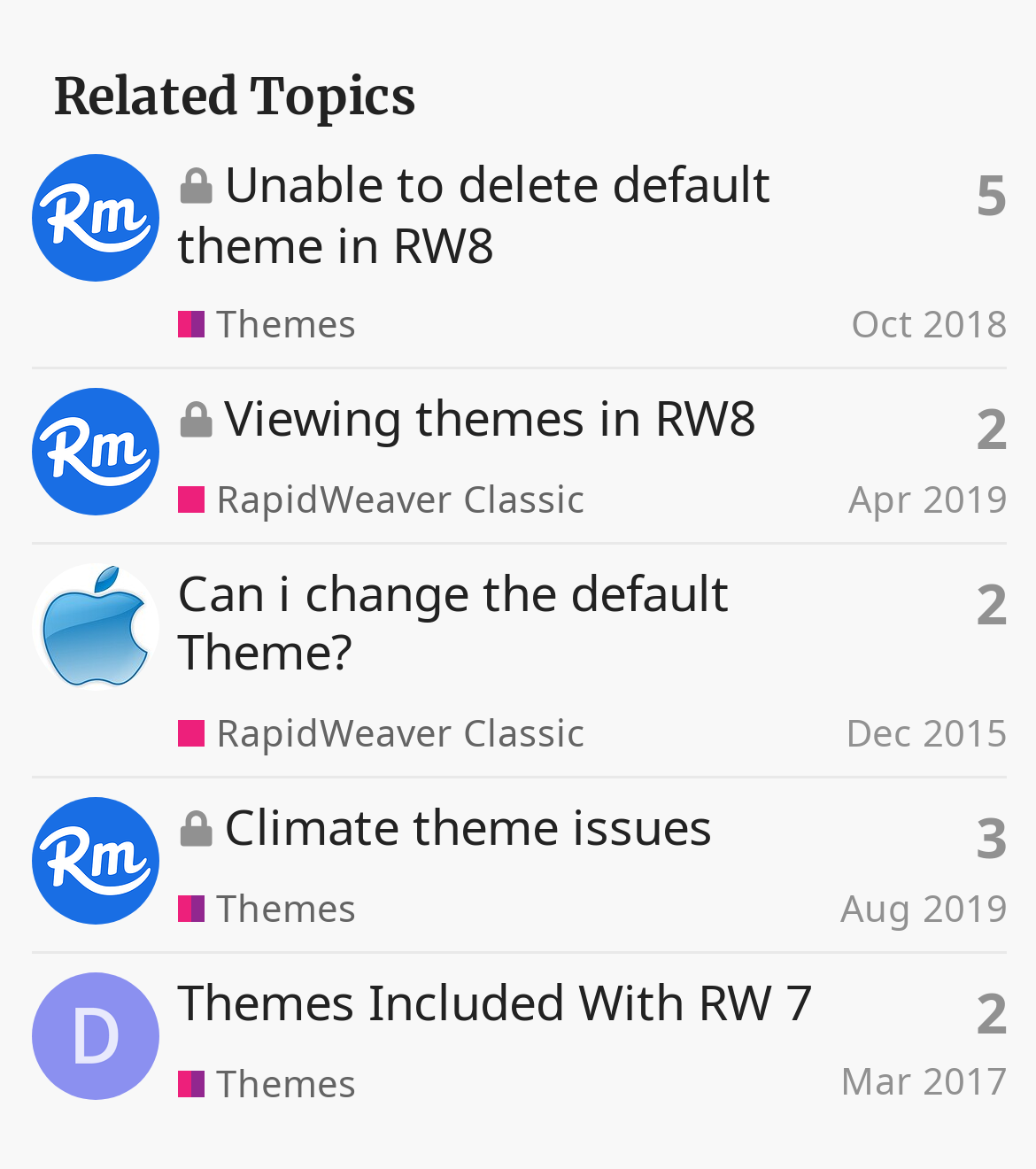What is the category of the third topic?
Please provide a comprehensive answer based on the details in the screenshot.

I determined the answer by looking at the third row of the table, which contains a link element with the text 'Themes'.